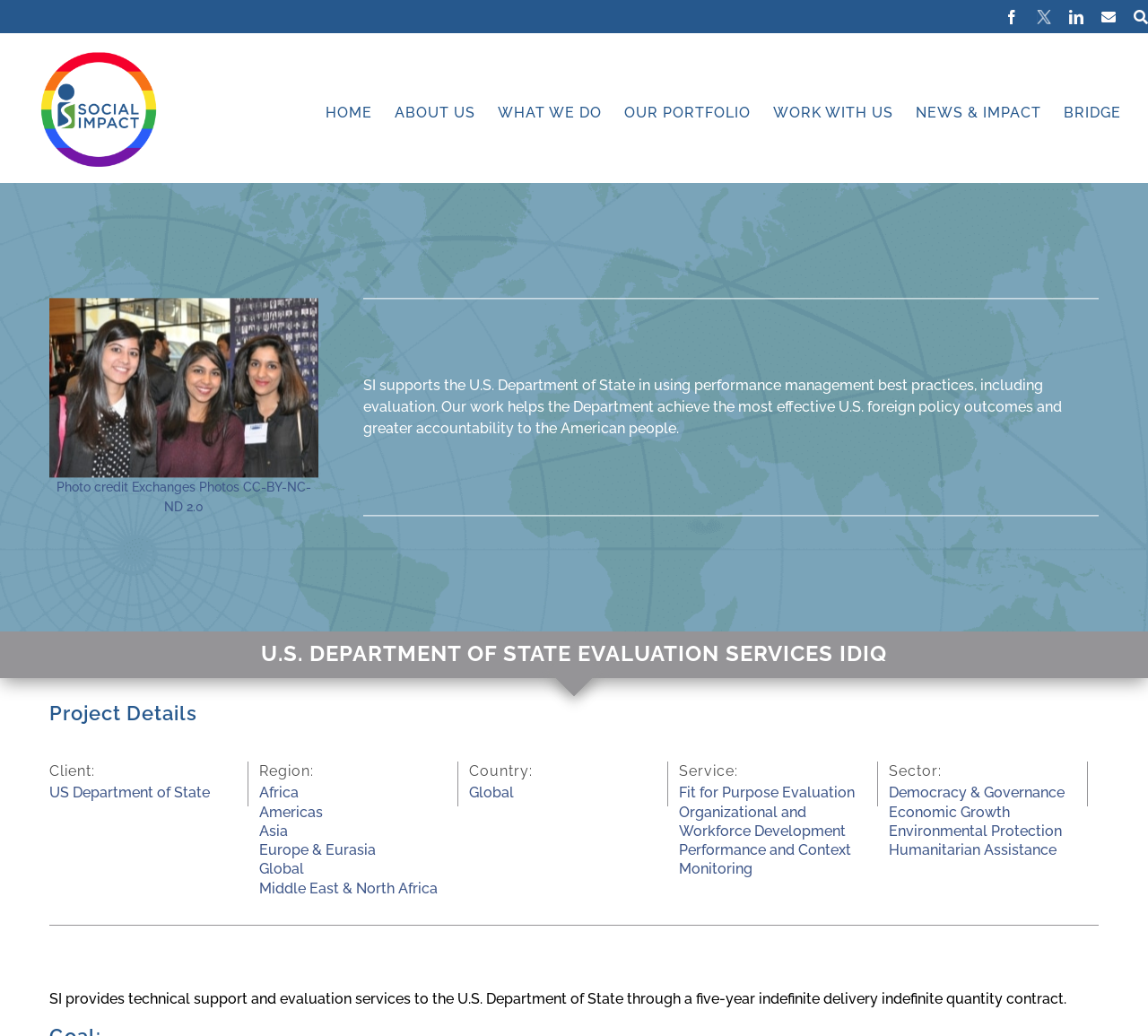Refer to the screenshot and answer the following question in detail:
What type of services are provided by Social Impact?

The webpage mentions that Social Impact provides technical support and evaluation services to the U.S. Department of State, indicating that the organization provides both evaluation and technical support services.